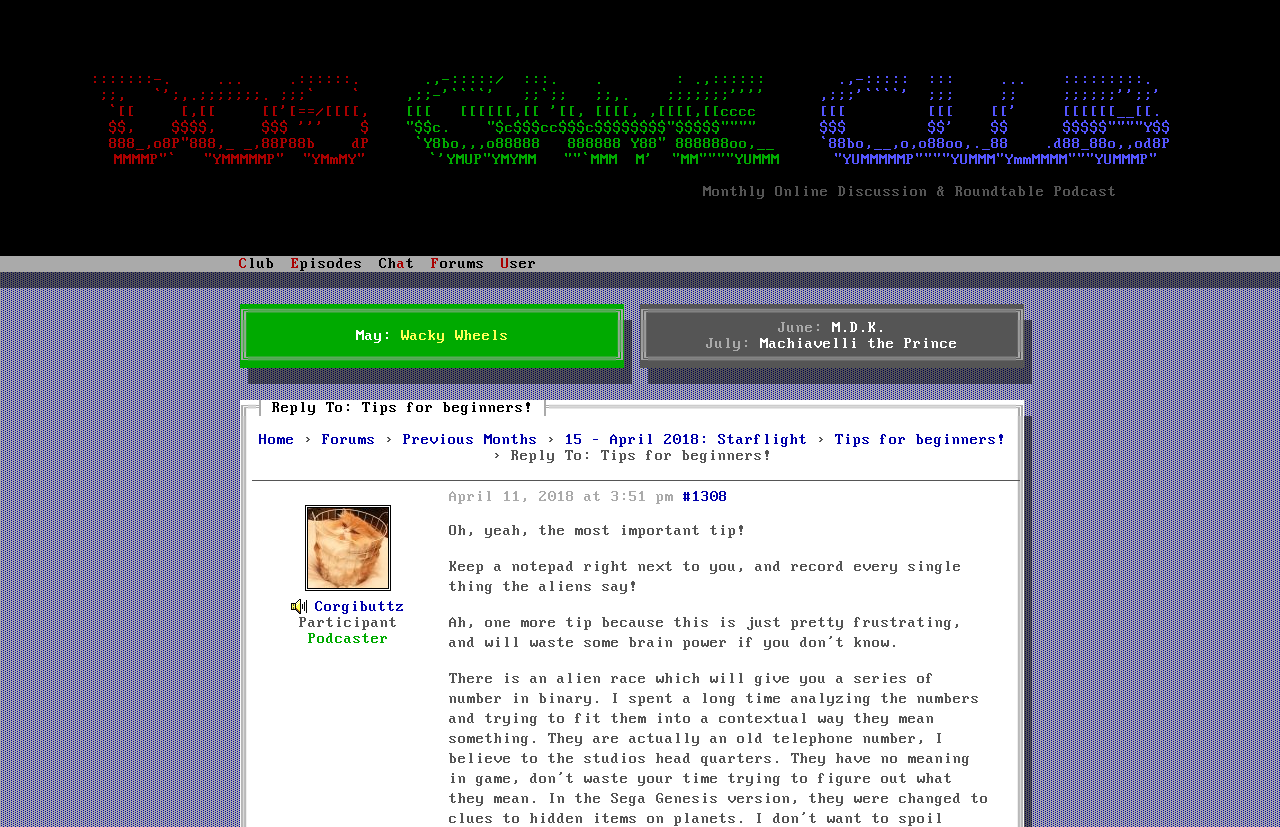Bounding box coordinates are specified in the format (top-left x, top-left y, bottom-right x, bottom-right y). All values are floating point numbers bounded between 0 and 1. Please provide the bounding box coordinate of the region this sentence describes: Machiavelli the Prince

[0.594, 0.406, 0.748, 0.426]